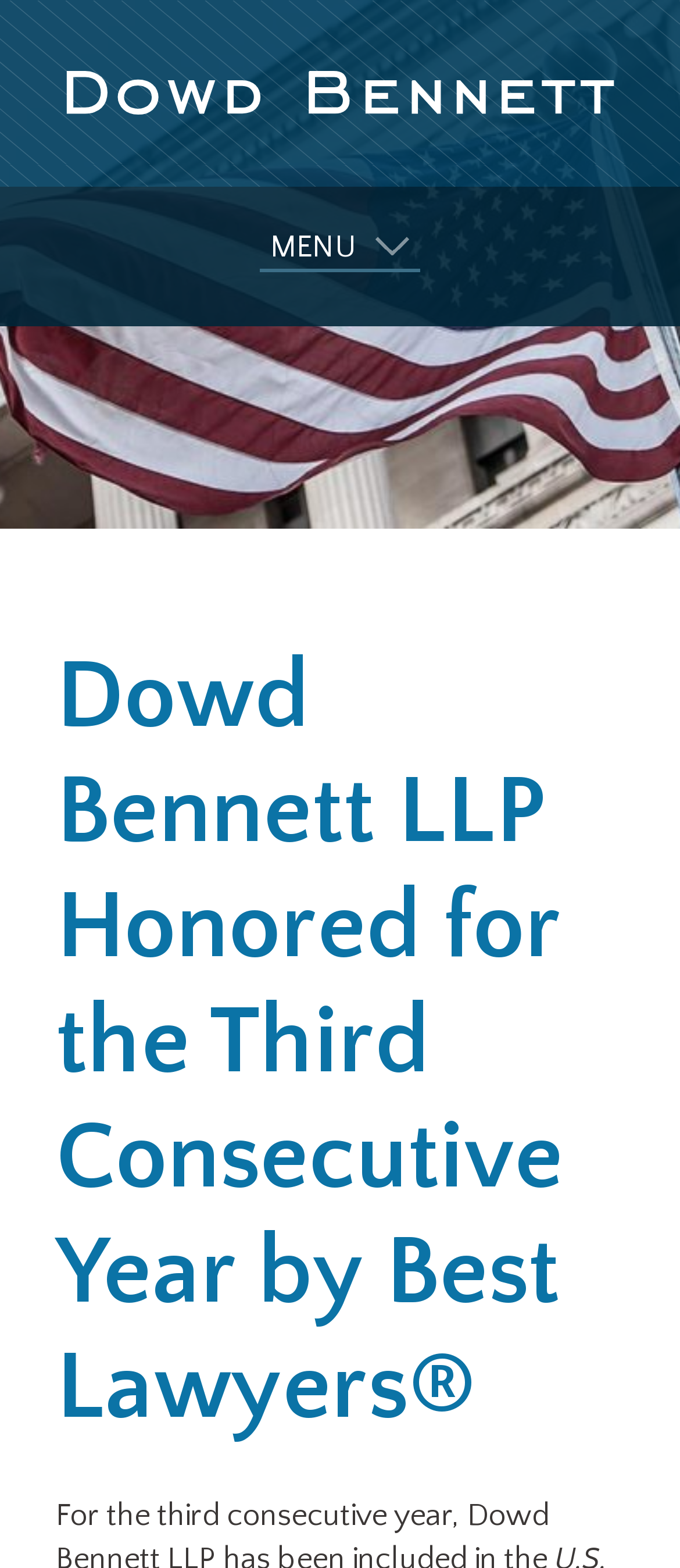Kindly determine the bounding box coordinates for the area that needs to be clicked to execute this instruction: "Go to Our Firm page".

[0.082, 0.208, 0.372, 0.255]